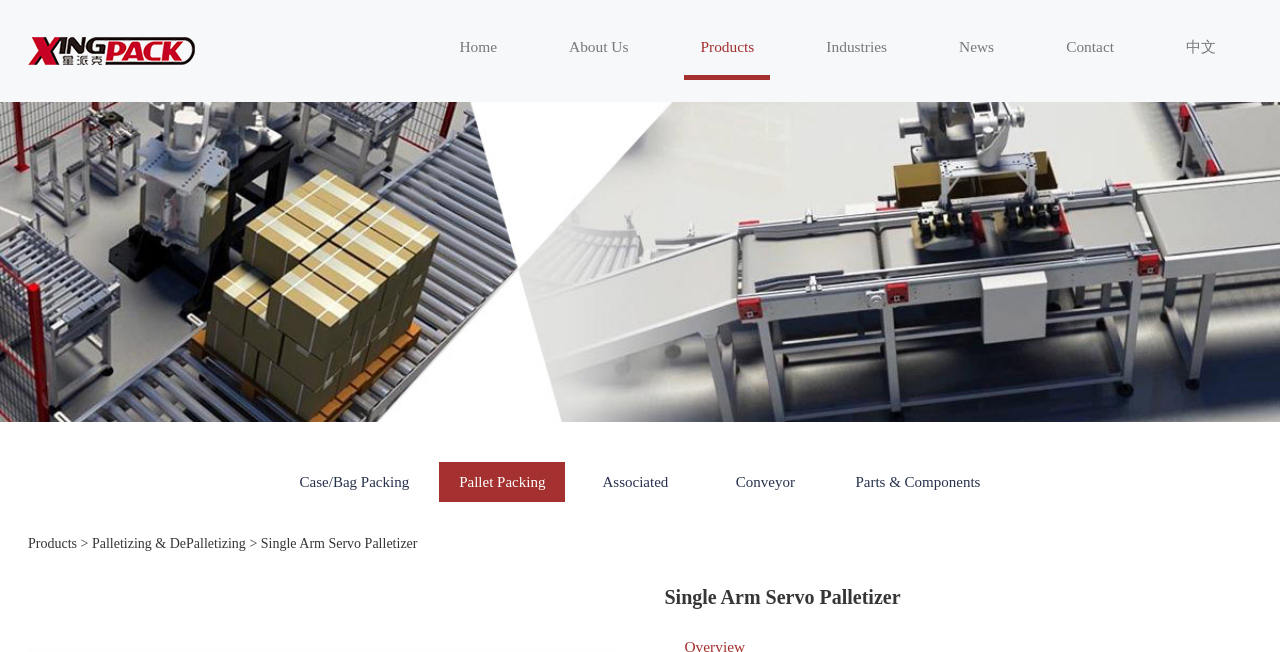Answer with a single word or phrase: 
What is the title of the product description?

Single Arm Servo Palletizer